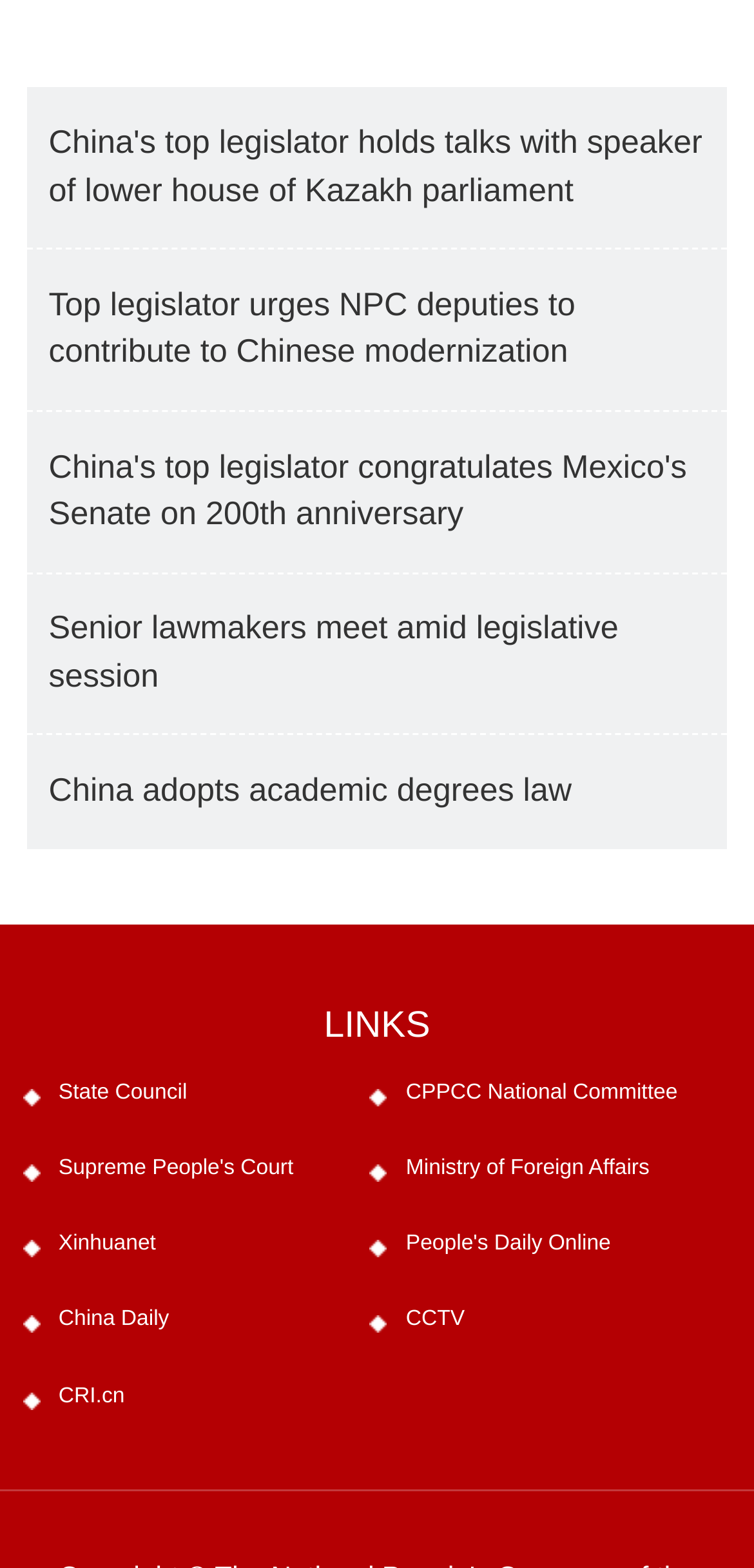Given the webpage screenshot, identify the bounding box of the UI element that matches this description: "Ministry of Foreign Affairs".

[0.538, 0.738, 0.861, 0.752]